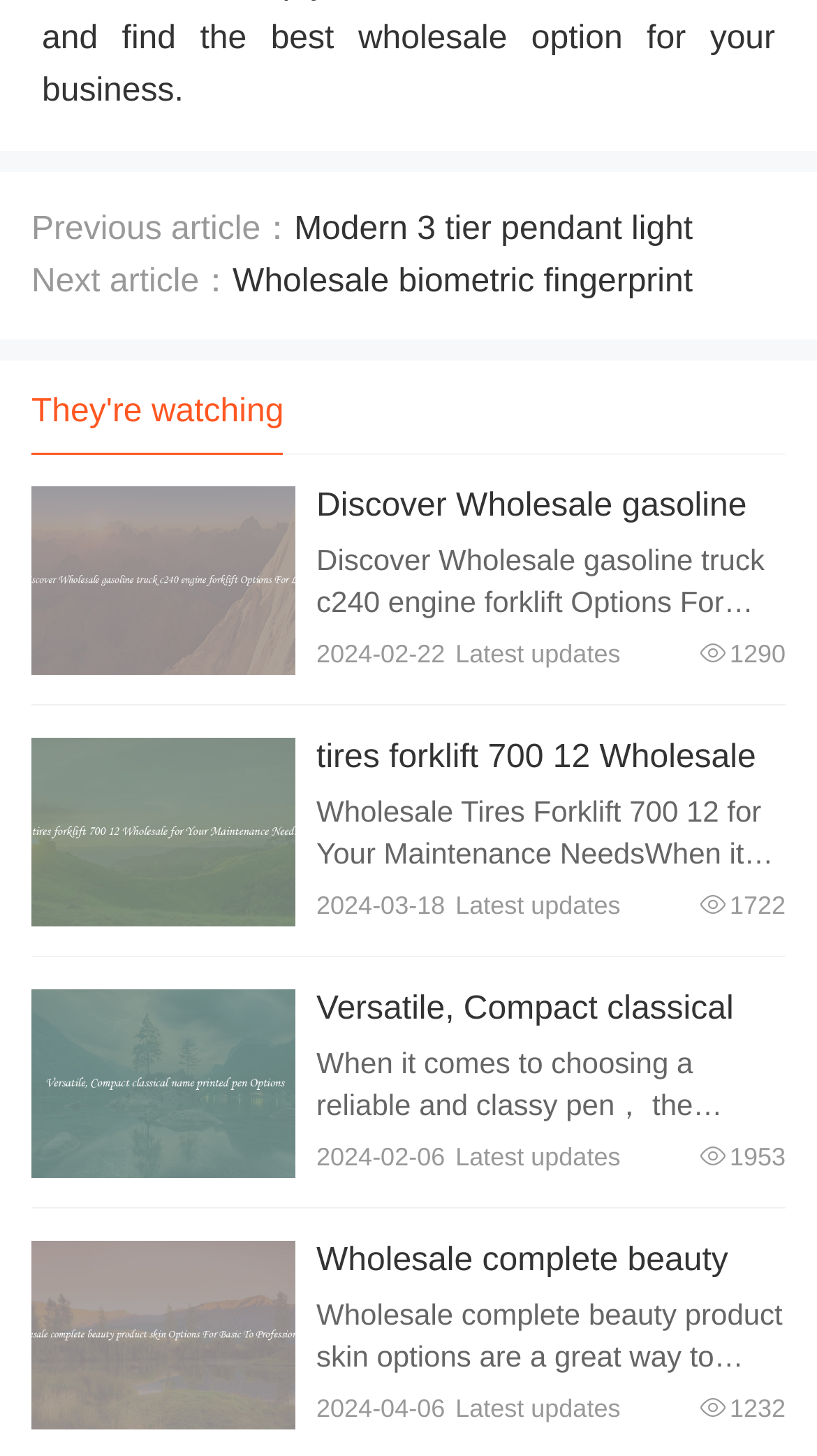Answer the question below in one word or phrase:
How many 'Latest updates' labels are there?

5